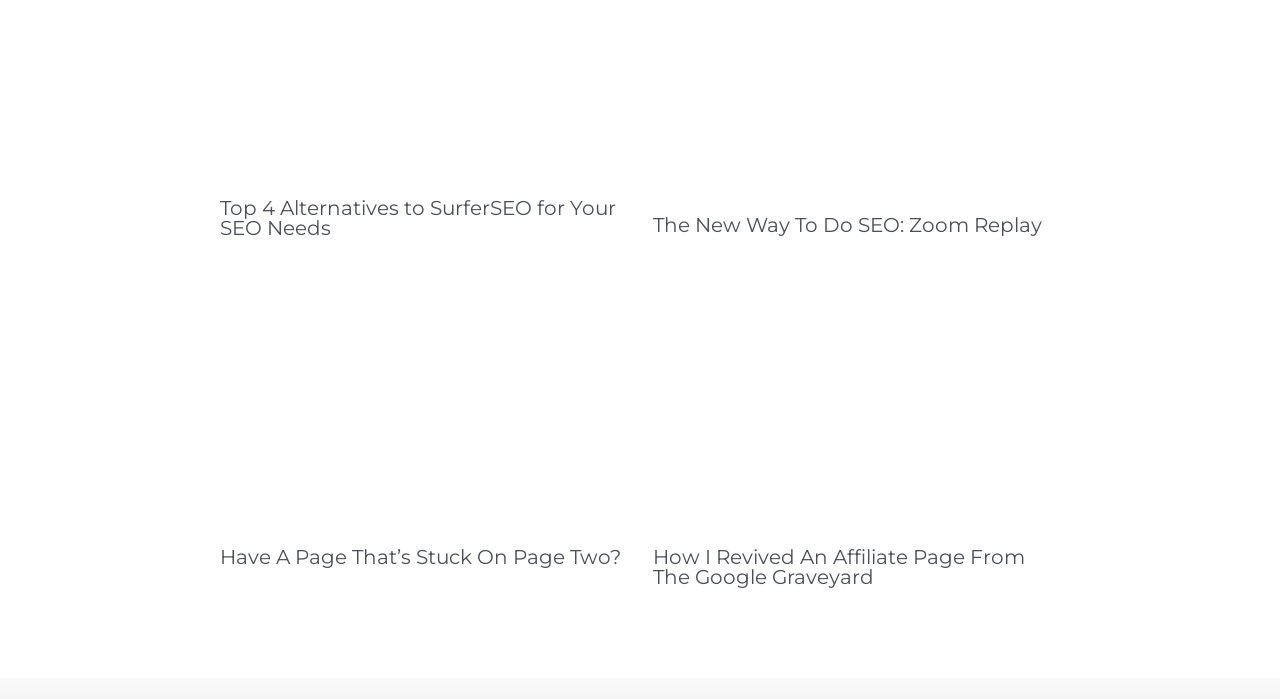What is the topic of the fourth article?
Look at the image and construct a detailed response to the question.

The fourth article is located at the bottom-right section of the webpage, and its heading is 'How I Revived An Affiliate Page From The Google Graveyard', which indicates that the topic of this article is about an affiliate page.